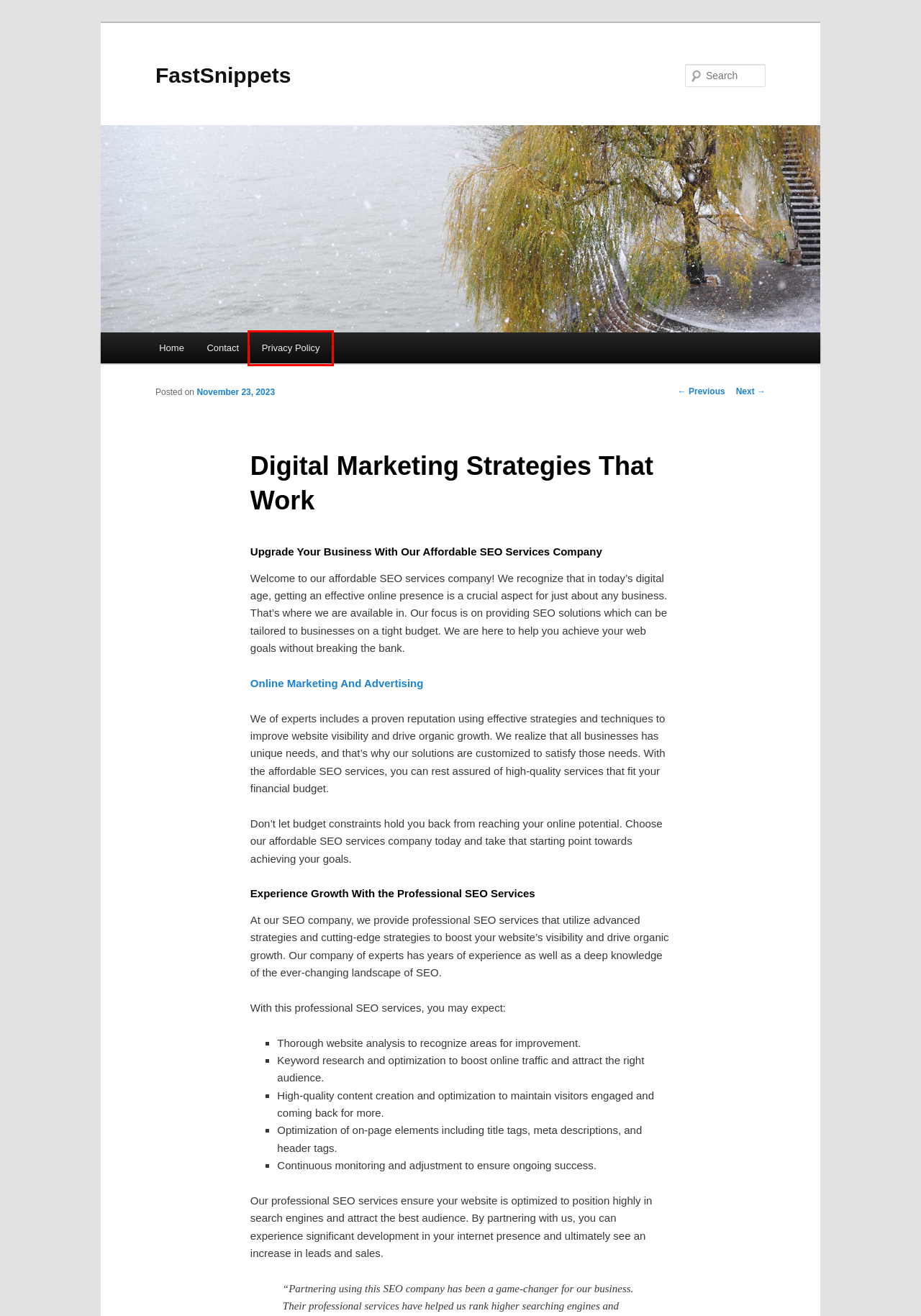Examine the screenshot of the webpage, which has a red bounding box around a UI element. Select the webpage description that best fits the new webpage after the element inside the red bounding box is clicked. Here are the choices:
A. Cary SEO Services Company, Digital Marketing Experts Near Cary NC
B. Contact | FastSnippets
C. Online Marketing Companies List: The Essentials | FastSnippets
D. Advertising & Marketing | FastSnippets
E. Privacy Policy | FastSnippets
F. Blog Tool, Publishing Platform, and CMS – WordPress.org
G. Unleash Your Confidence with Latex Dresses | FastSnippets
H. FastSnippets

E